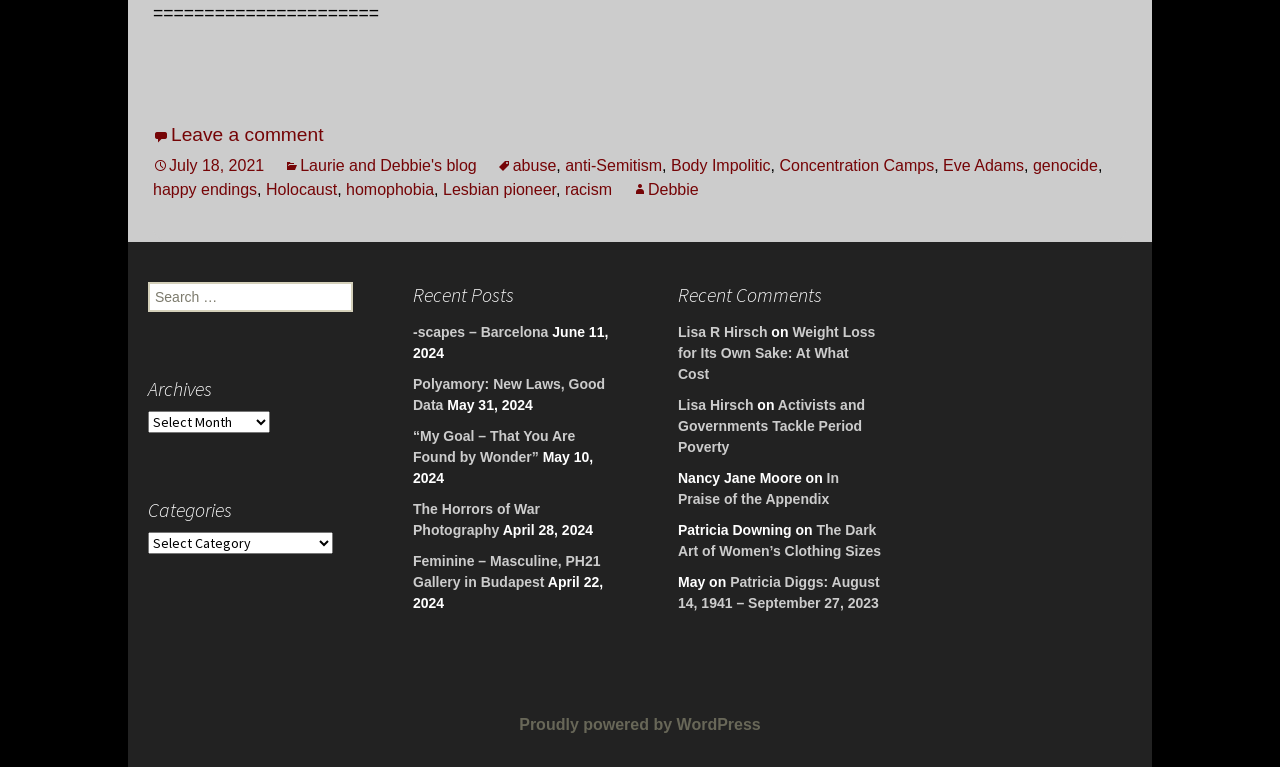Please provide a detailed answer to the question below by examining the image:
What platform is the blog powered by?

The blog is powered by WordPress, as indicated by the text 'Proudly powered by WordPress' at the bottom of the page.